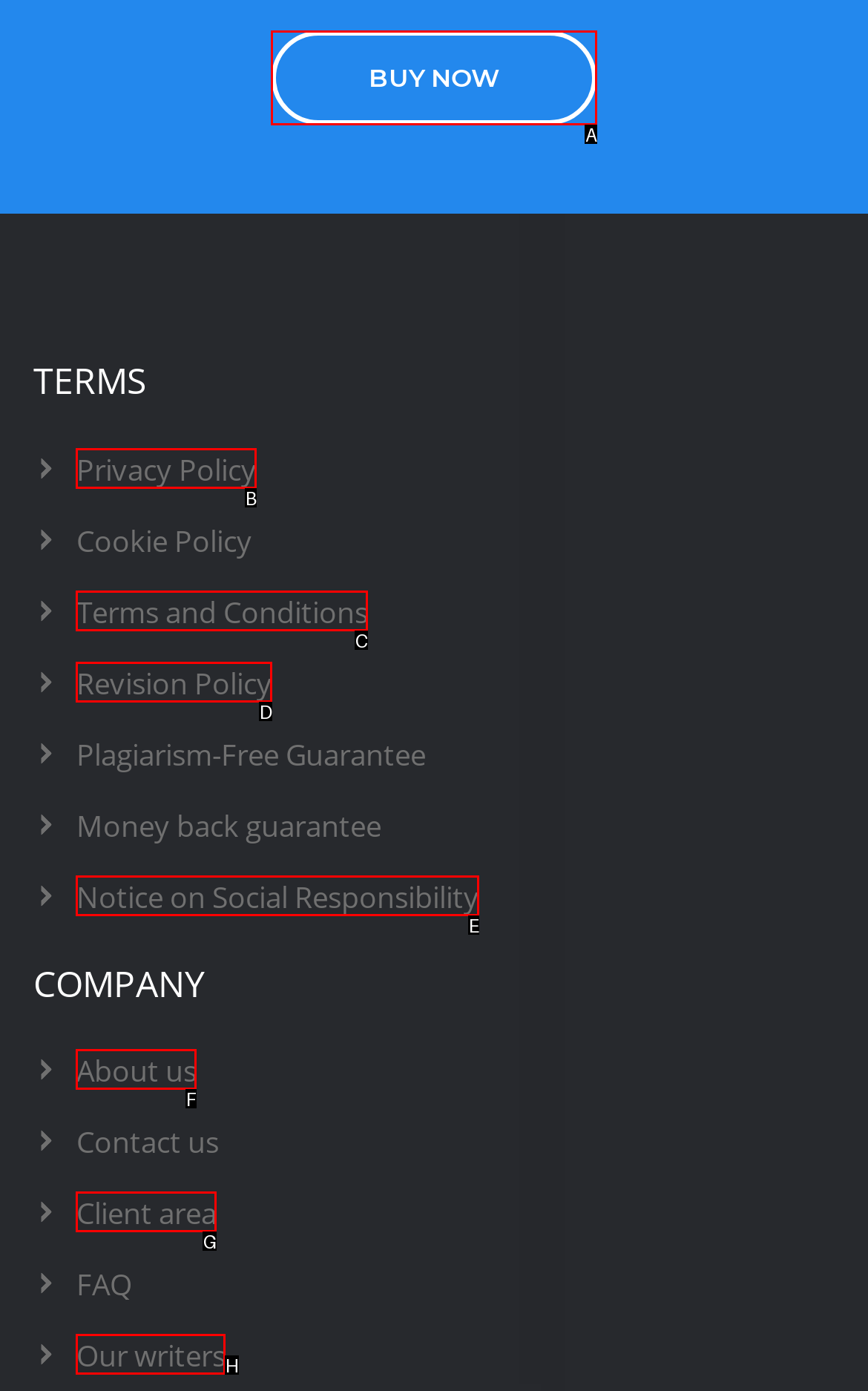Provide the letter of the HTML element that you need to click on to perform the task: Click the BUY NOW button.
Answer with the letter corresponding to the correct option.

A